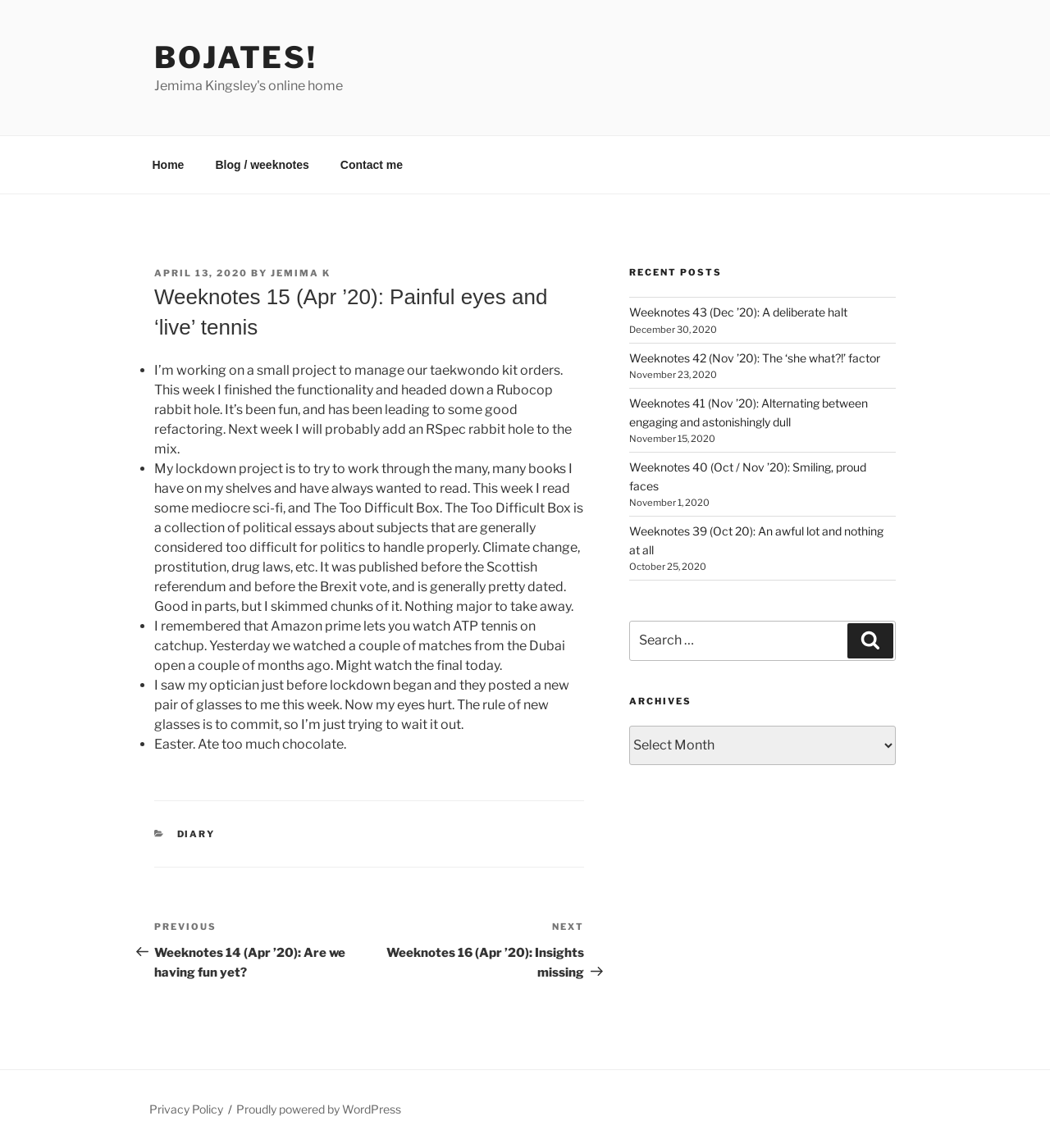Find and specify the bounding box coordinates that correspond to the clickable region for the instruction: "Read the 'Privacy Policy'".

[0.142, 0.96, 0.212, 0.972]